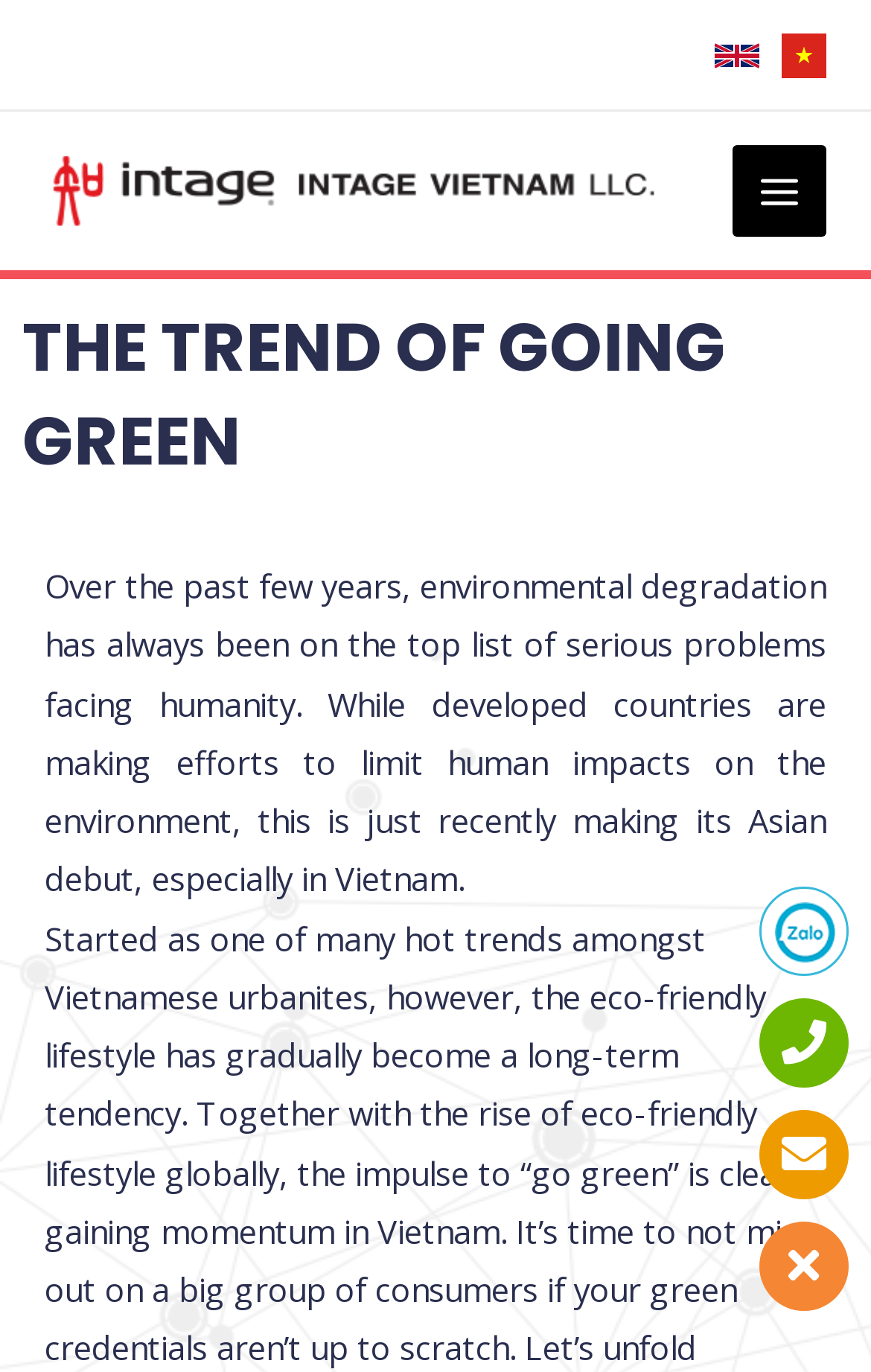What is the main topic of the webpage?
Please utilize the information in the image to give a detailed response to the question.

I read the static text on the webpage, which mentions 'environmental degradation' as a serious problem facing humanity, so I inferred that the main topic of the webpage is environmental degradation.